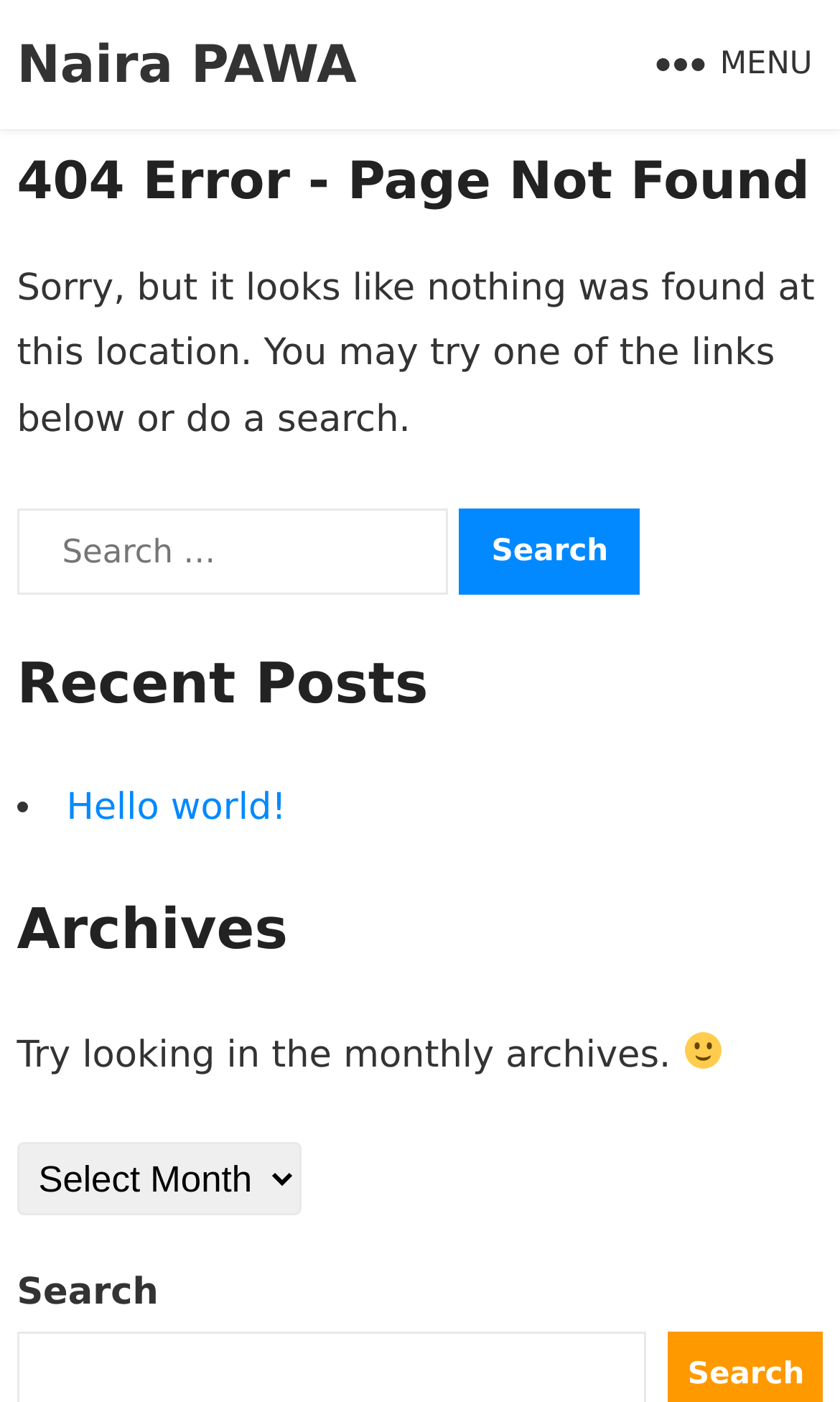Generate a comprehensive description of the webpage content.

The webpage is a 404 error page with the title "Naira PAWA" at the top left corner. Below the title, there is a menu button labeled "MENU" at the top right corner. The main content area is divided into several sections. 

At the top of the main content area, there is a header section with a heading "404 Error - Page Not Found". Below the header, there is a paragraph of text apologizing for the error and suggesting to try one of the links below or do a search.

Under the paragraph, there is a search section with a label "Search for:" and a search box. To the right of the search box, there is a "Search" button. 

Below the search section, there is a section with a heading "Recent Posts". This section contains a list with a single item, a link labeled "Hello world!". 

Further down, there is a section with a heading "Archives". This section contains a paragraph of text suggesting to try looking in the monthly archives, followed by a smiling face emoji. Below the paragraph, there is a dropdown combobox labeled "Archives" with a "Search" option.